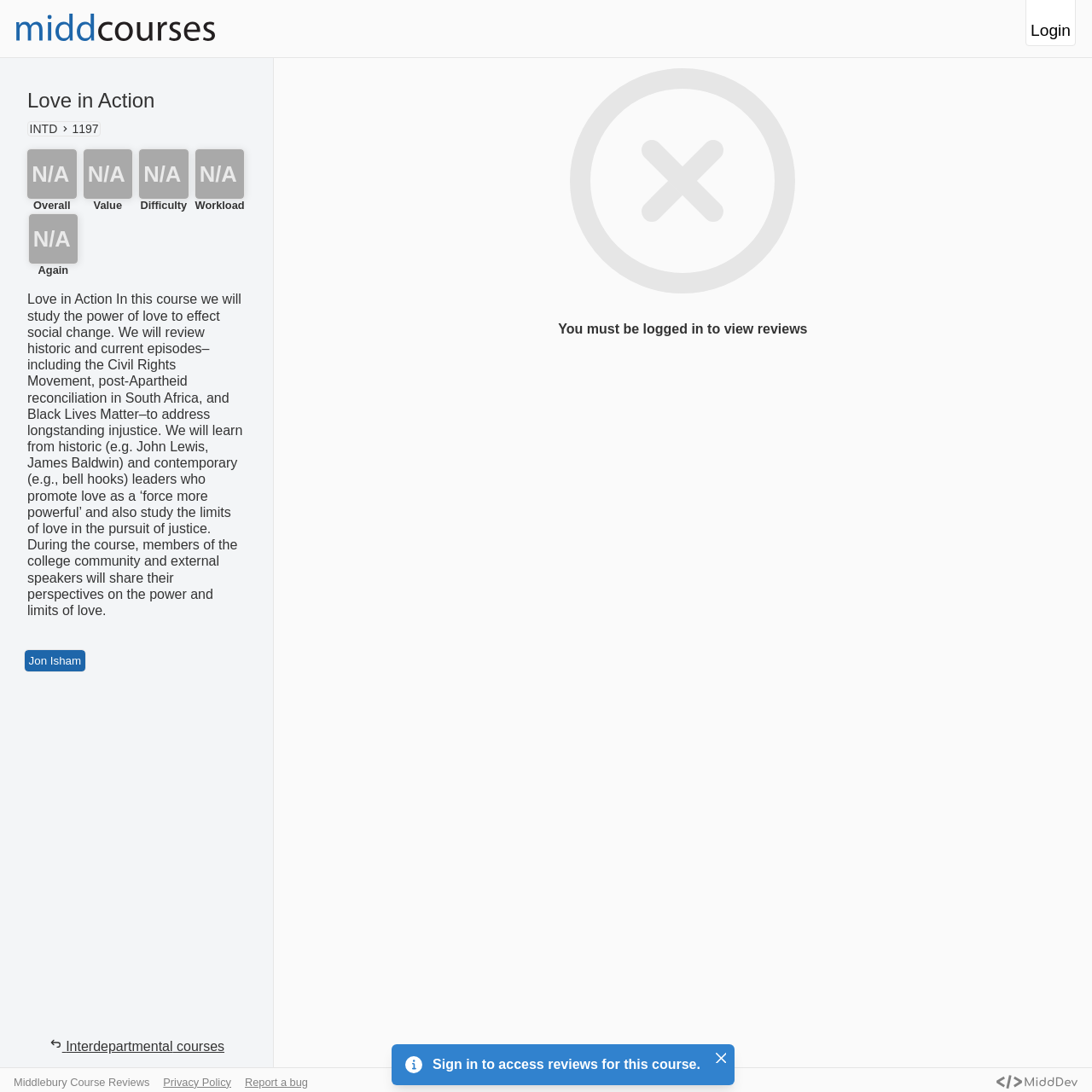Determine the bounding box coordinates of the clickable region to execute the instruction: "Go to the 'Privacy Policy' page". The coordinates should be four float numbers between 0 and 1, denoted as [left, top, right, bottom].

[0.149, 0.985, 0.212, 0.997]